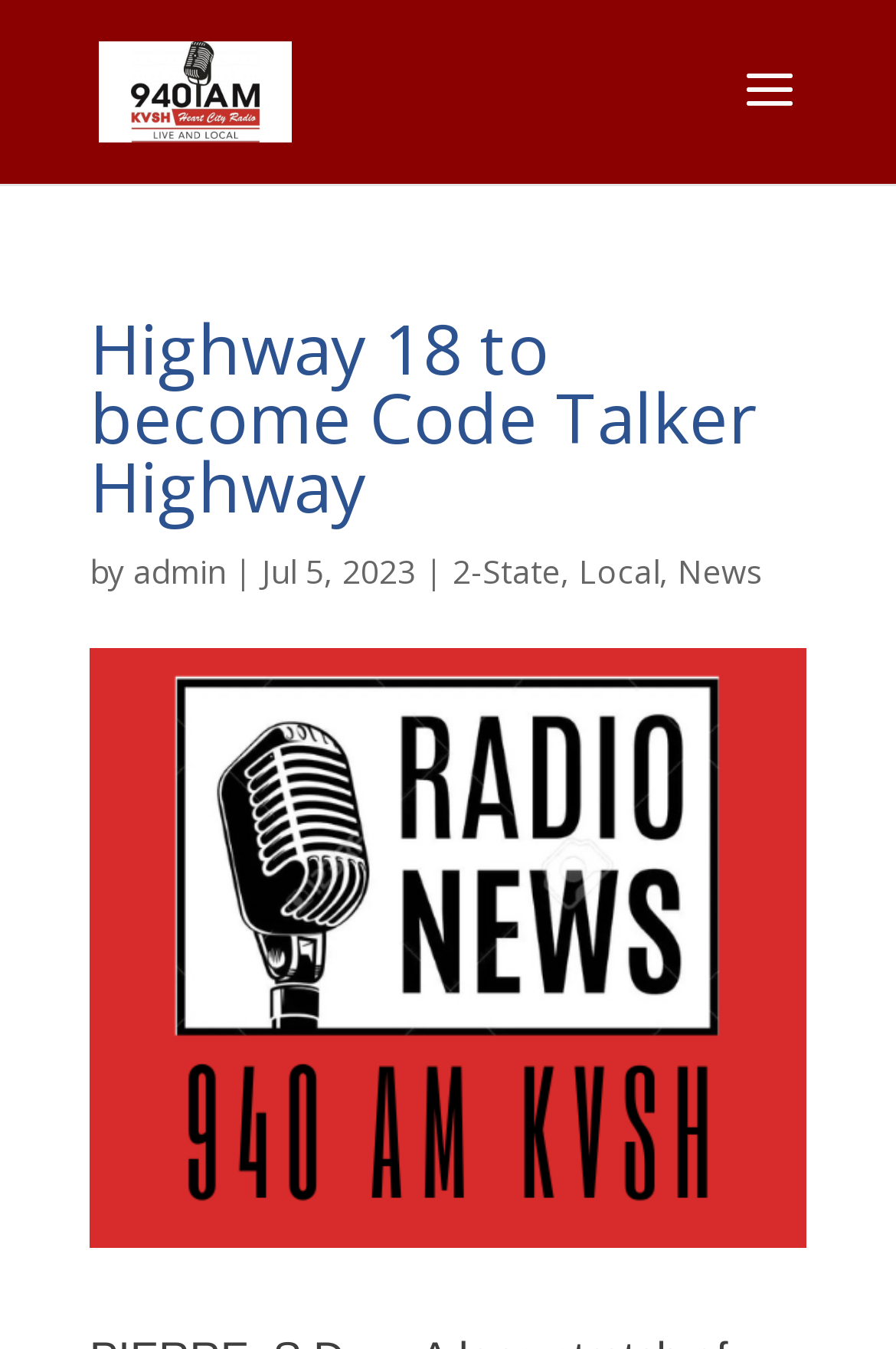What is the name of the highway?
Look at the image and answer the question with a single word or phrase.

Highway 18